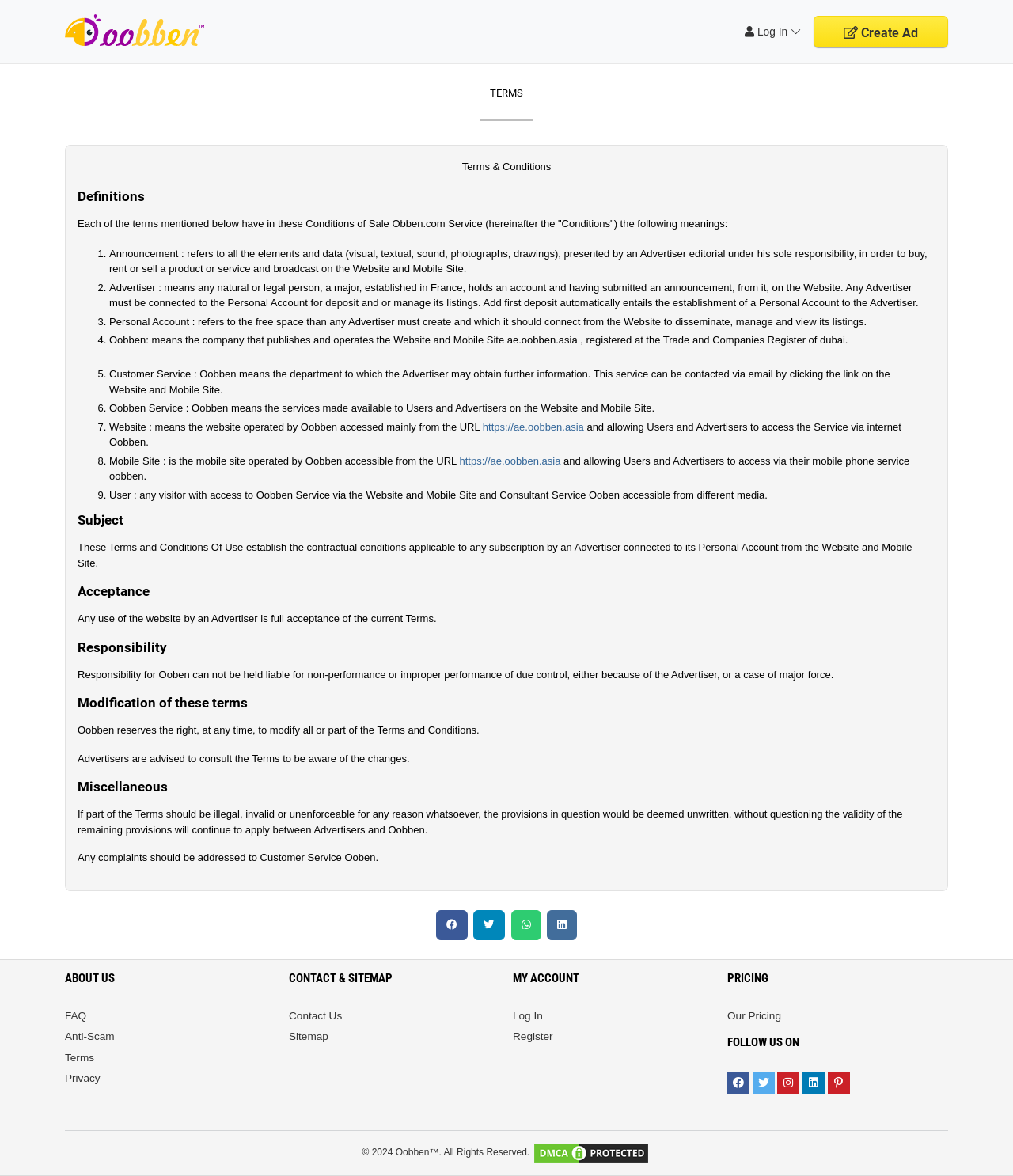What is the purpose of the Personal Account?
Using the image, elaborate on the answer with as much detail as possible.

This answer can be found in the 'Definitions' section of the webpage, where it is stated that 'Personal Account : refers to the free space than any Advertiser must create and which it should connect from the Website to disseminate, manage and view its listings.'